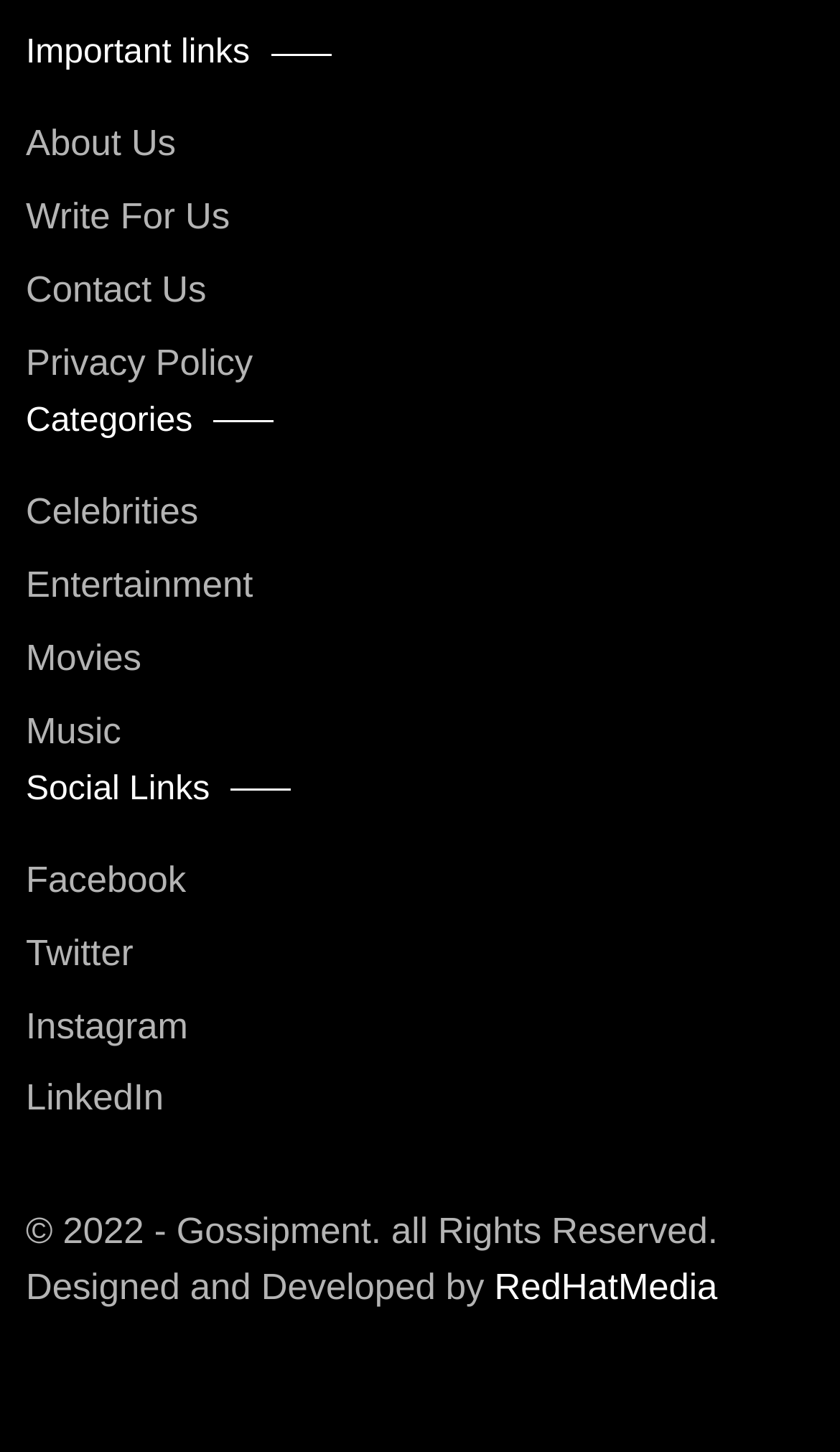Find the bounding box coordinates of the element to click in order to complete this instruction: "View About Us page". The bounding box coordinates must be four float numbers between 0 and 1, denoted as [left, top, right, bottom].

[0.031, 0.085, 0.209, 0.113]